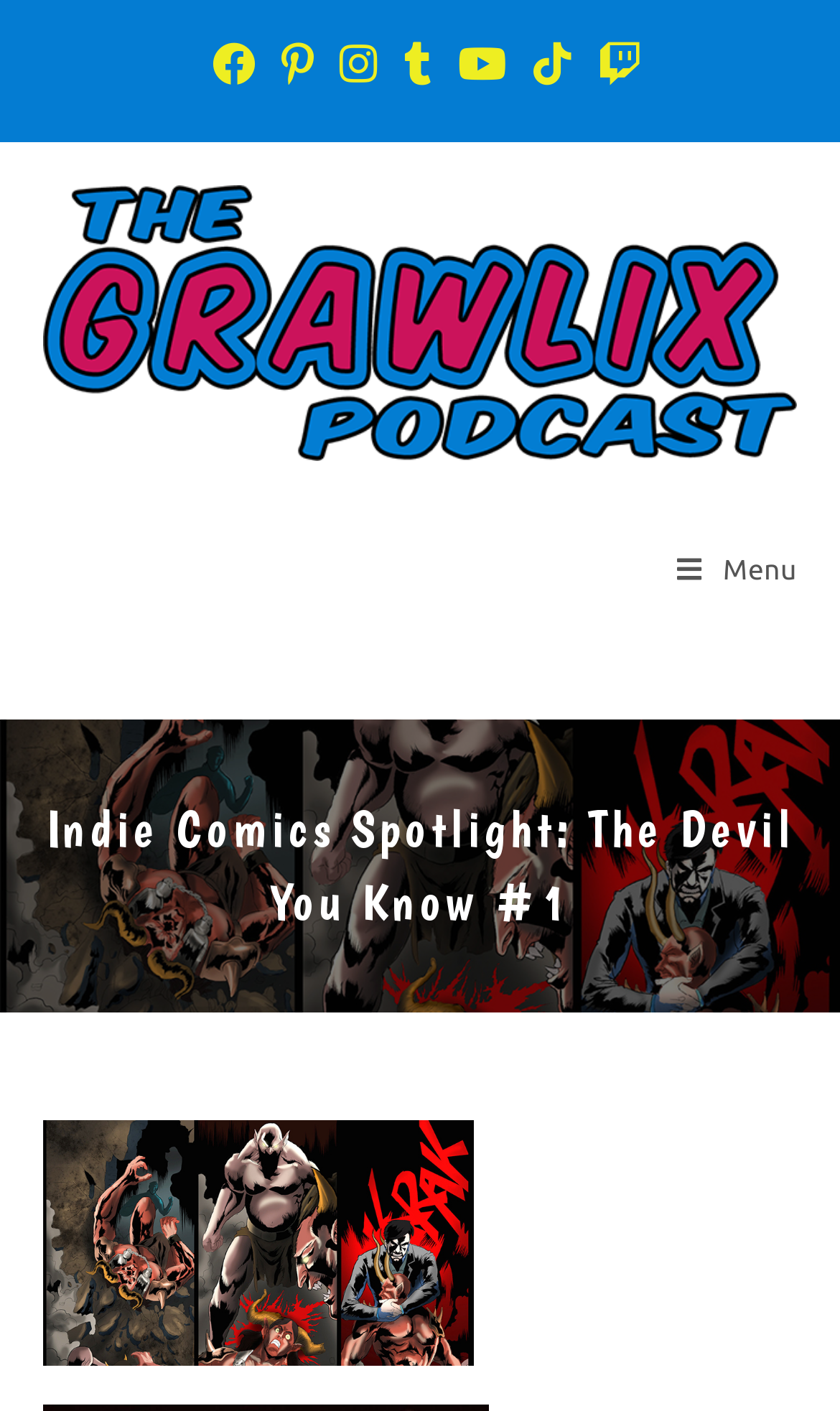Using the information shown in the image, answer the question with as much detail as possible: What is the title of the comic spotlight?

I found the title of the comic spotlight by looking at the heading 'Indie Comics Spotlight: The Devil You Know #1' and the corresponding link with the same text.